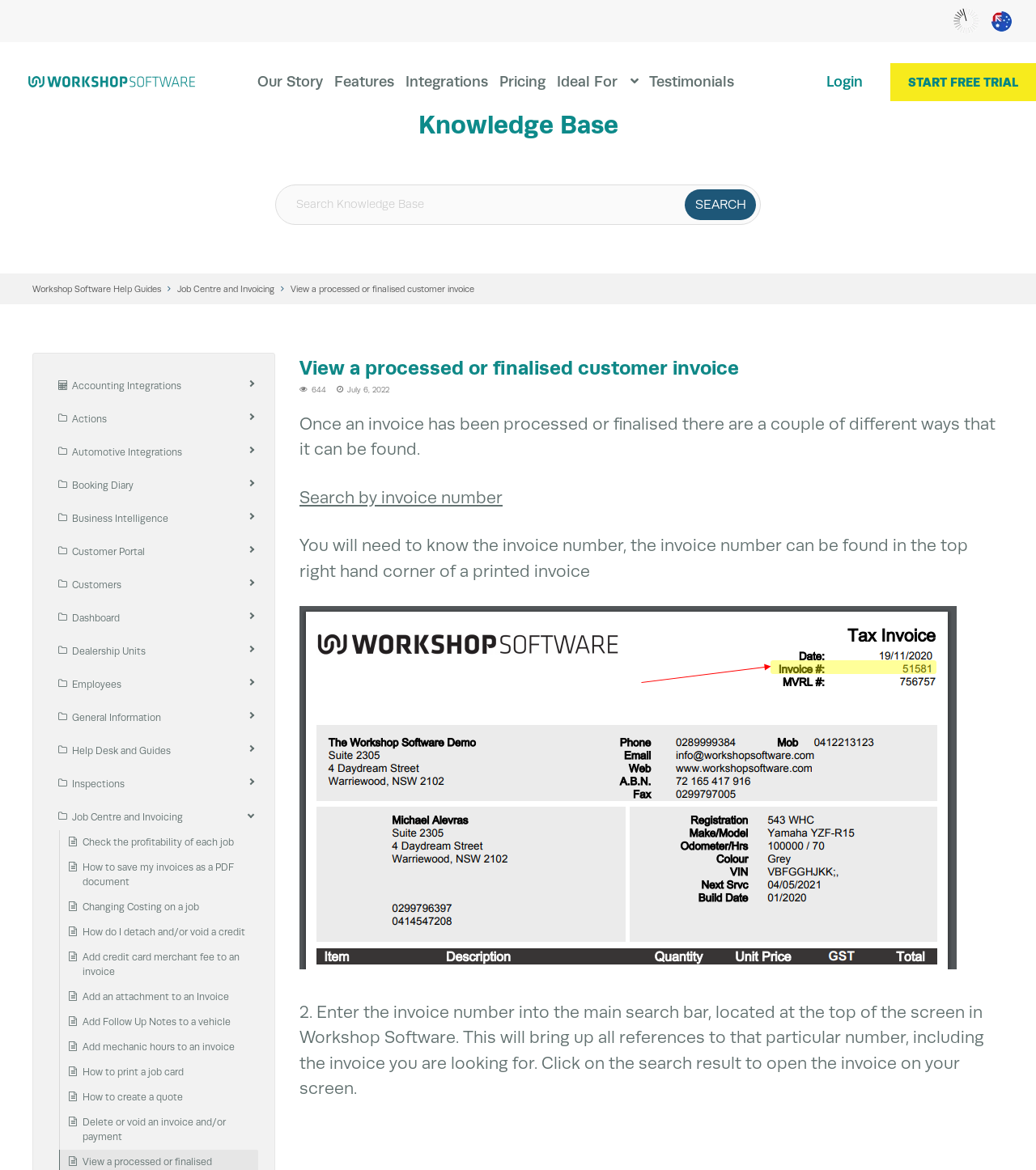What is the 'Actions' section for?
Please provide a single word or phrase as your answer based on the screenshot.

To perform actions on invoices